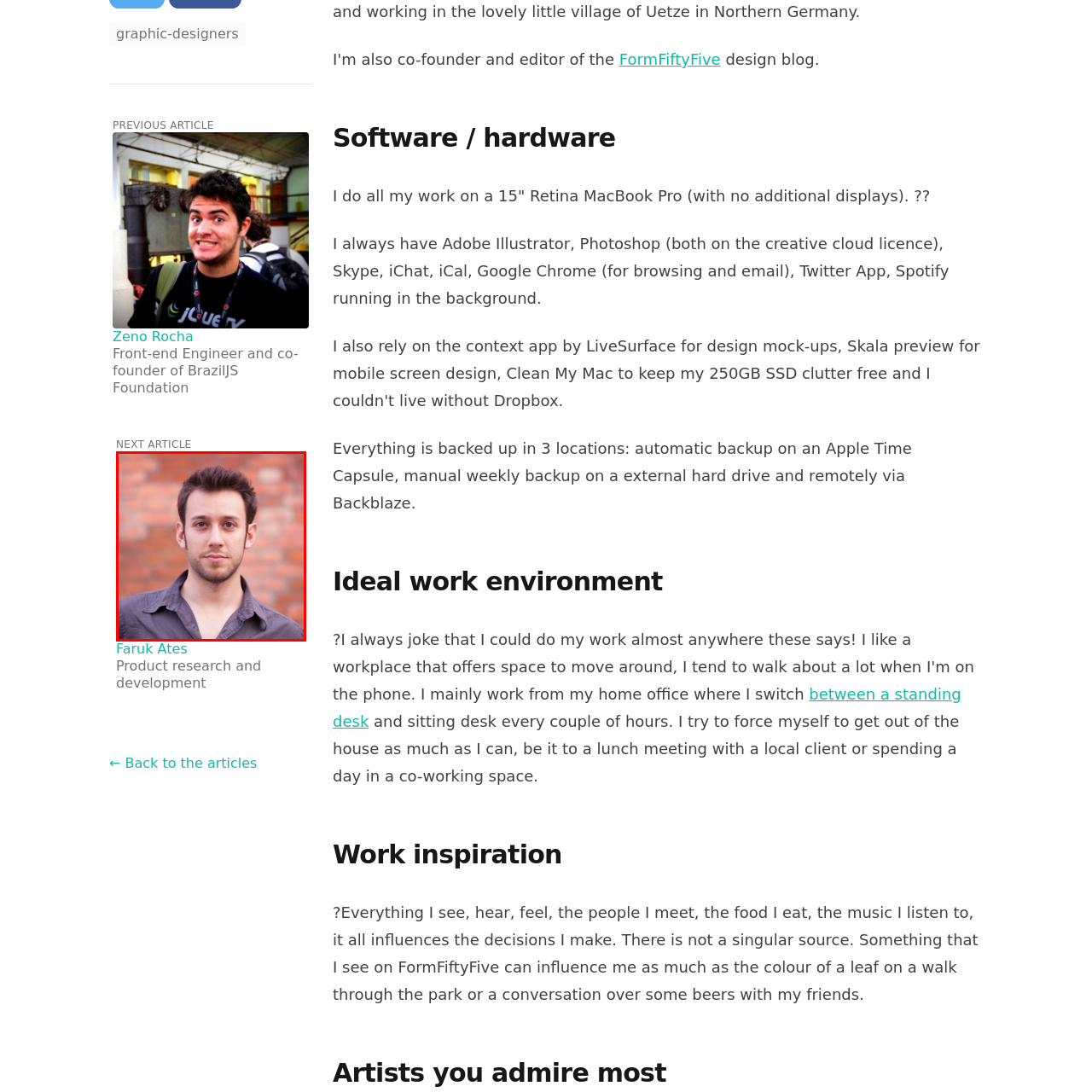Pay attention to the section of the image delineated by the white outline and provide a detailed response to the subsequent question, based on your observations: 
What is the backdrop of the portrait?

The caption describes the setting as a 'warm-toned, textured brick wall', which suggests an outdoor environment and adds a rustic charm to the portrait.